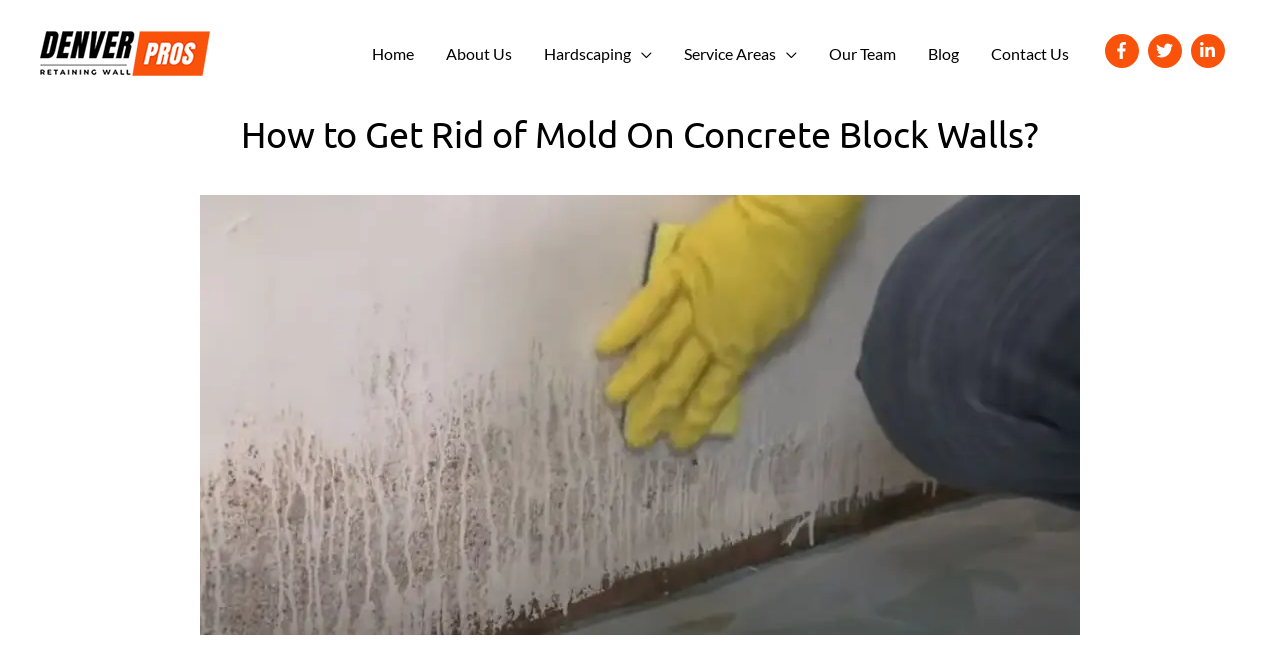What is the purpose of the 'Menu Toggle' button?
Please answer the question as detailed as possible.

I found the 'Menu Toggle' button by looking at the navigation section of the webpage. The button is located next to a menu item, and its purpose is likely to expand or collapse the menu when clicked.